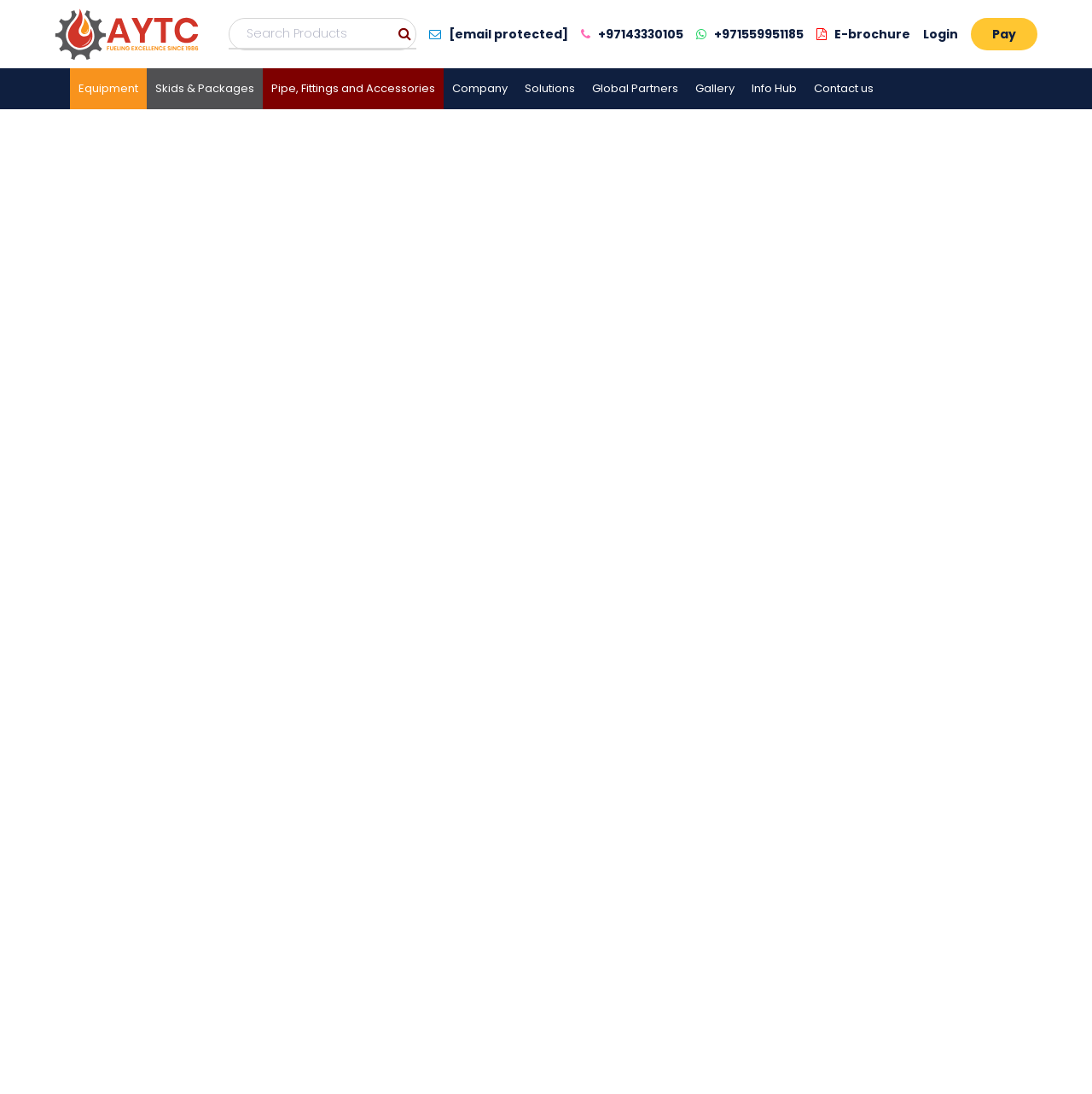Identify the bounding box coordinates of the region that should be clicked to execute the following instruction: "Search for products".

[0.209, 0.016, 0.381, 0.046]